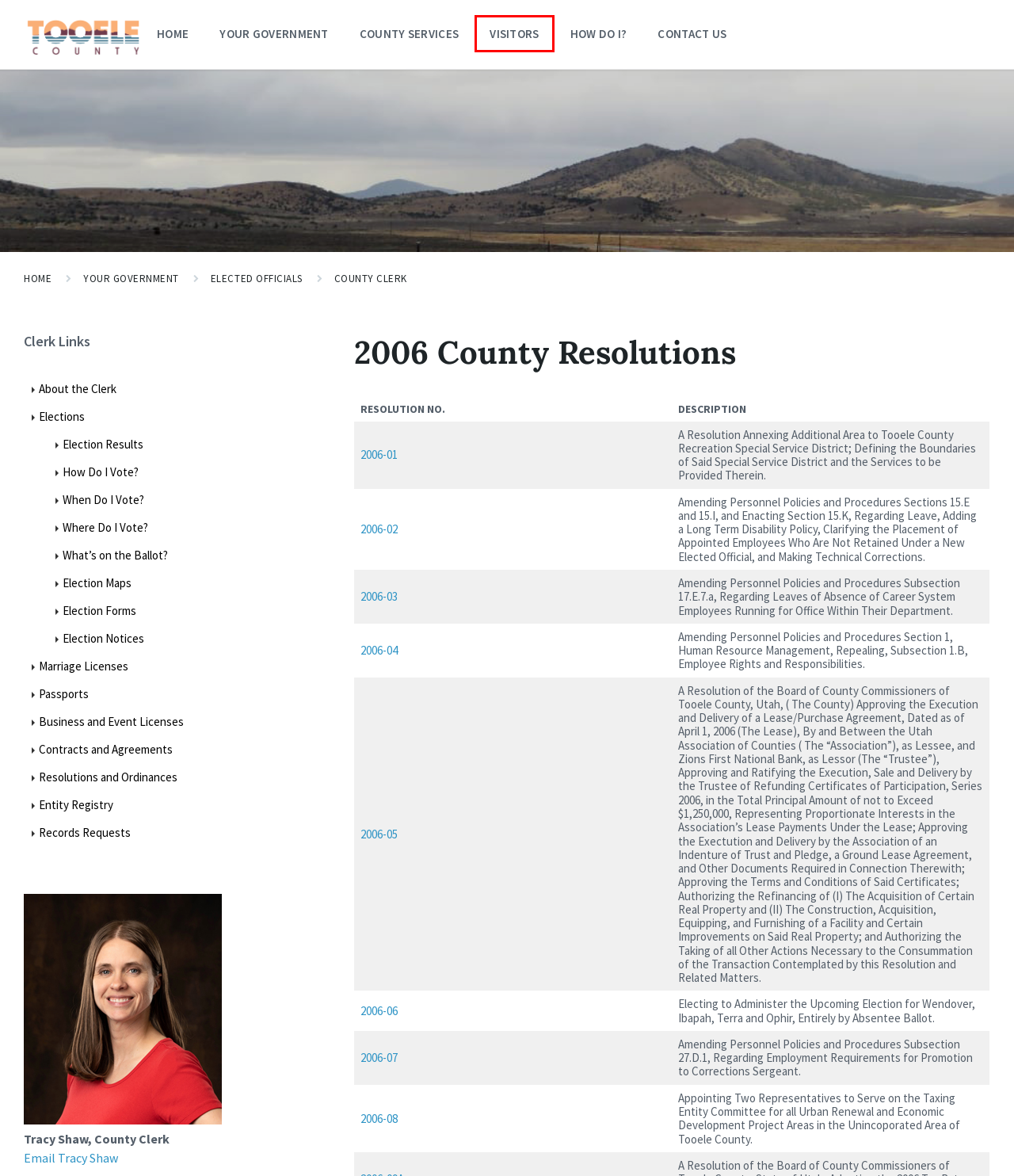You see a screenshot of a webpage with a red bounding box surrounding an element. Pick the webpage description that most accurately represents the new webpage after interacting with the element in the red bounding box. The options are:
A. Where to Vote - Tooele County
B. What's on the Ballot? - Tooele County
C. Election Results - Tooele County
D. Home - Explore Tooele County
E. When to Vote - Tooele County
F. Contact Us - Tooele County
G. How to Vote - Tooele County
H. Tooele County Elections - Tooele County

D